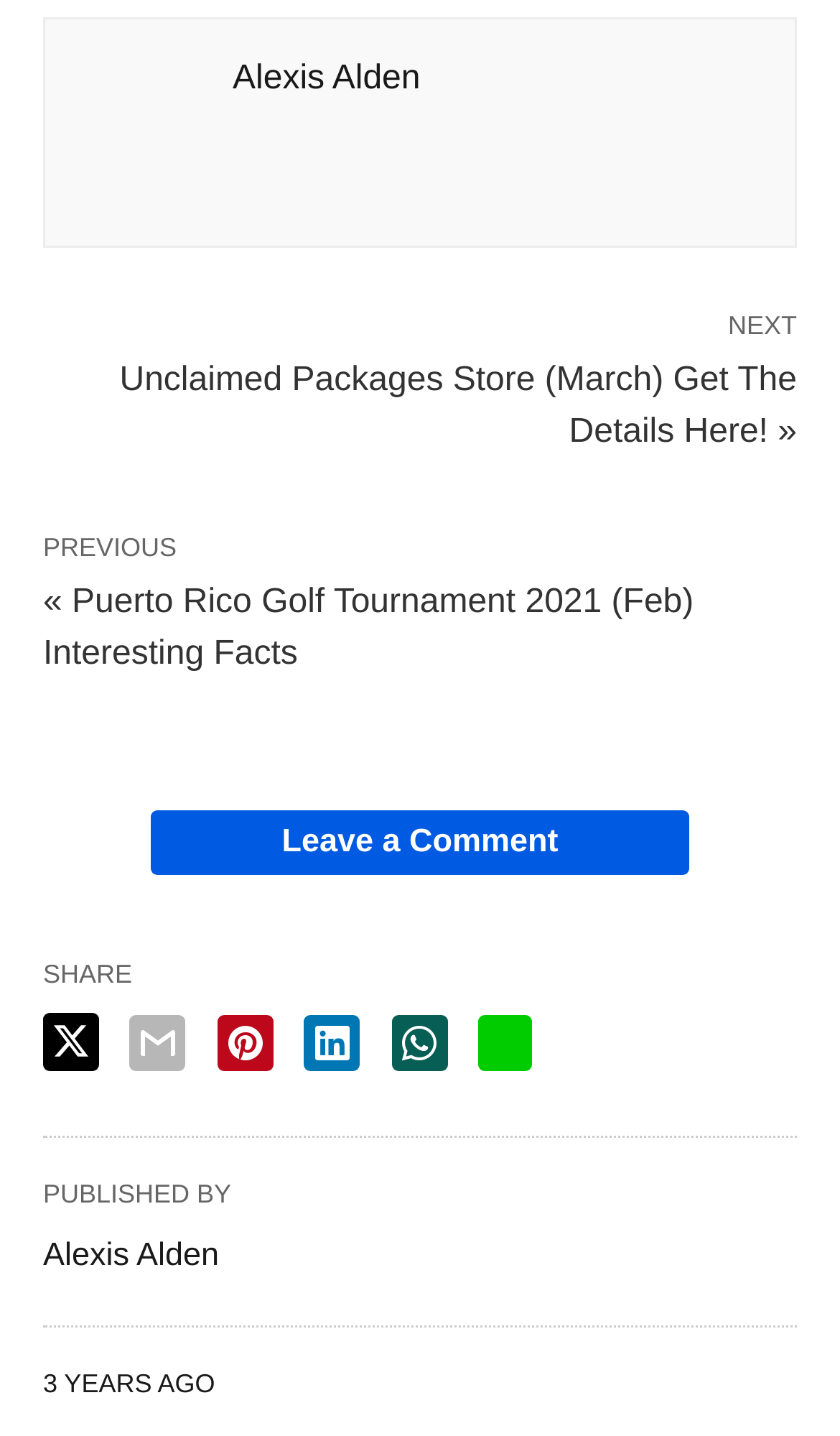Pinpoint the bounding box coordinates of the element you need to click to execute the following instruction: "Leave a comment". The bounding box should be represented by four float numbers between 0 and 1, in the format [left, top, right, bottom].

[0.179, 0.565, 0.821, 0.61]